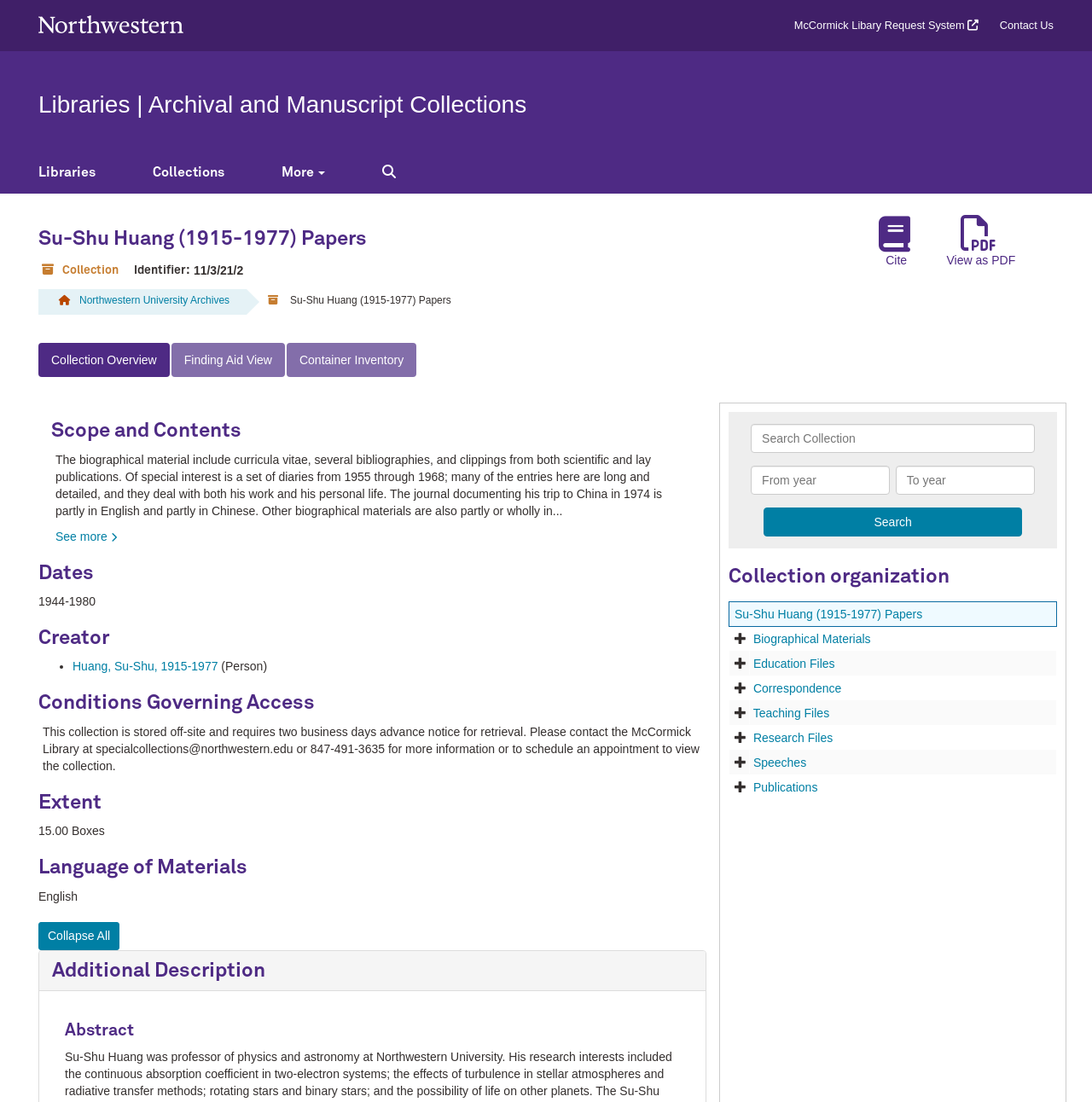Please determine the bounding box coordinates of the area that needs to be clicked to complete this task: 'Search Collection'. The coordinates must be four float numbers between 0 and 1, formatted as [left, top, right, bottom].

[0.687, 0.386, 0.779, 0.398]